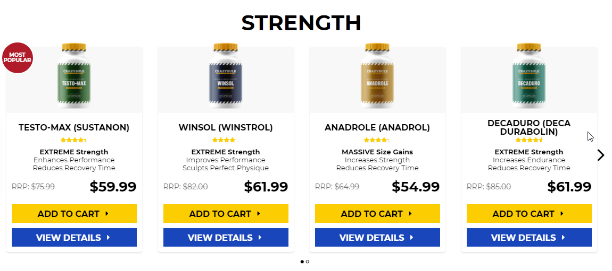How many products are displayed in the grid layout?
Look at the image and answer the question using a single word or phrase.

4